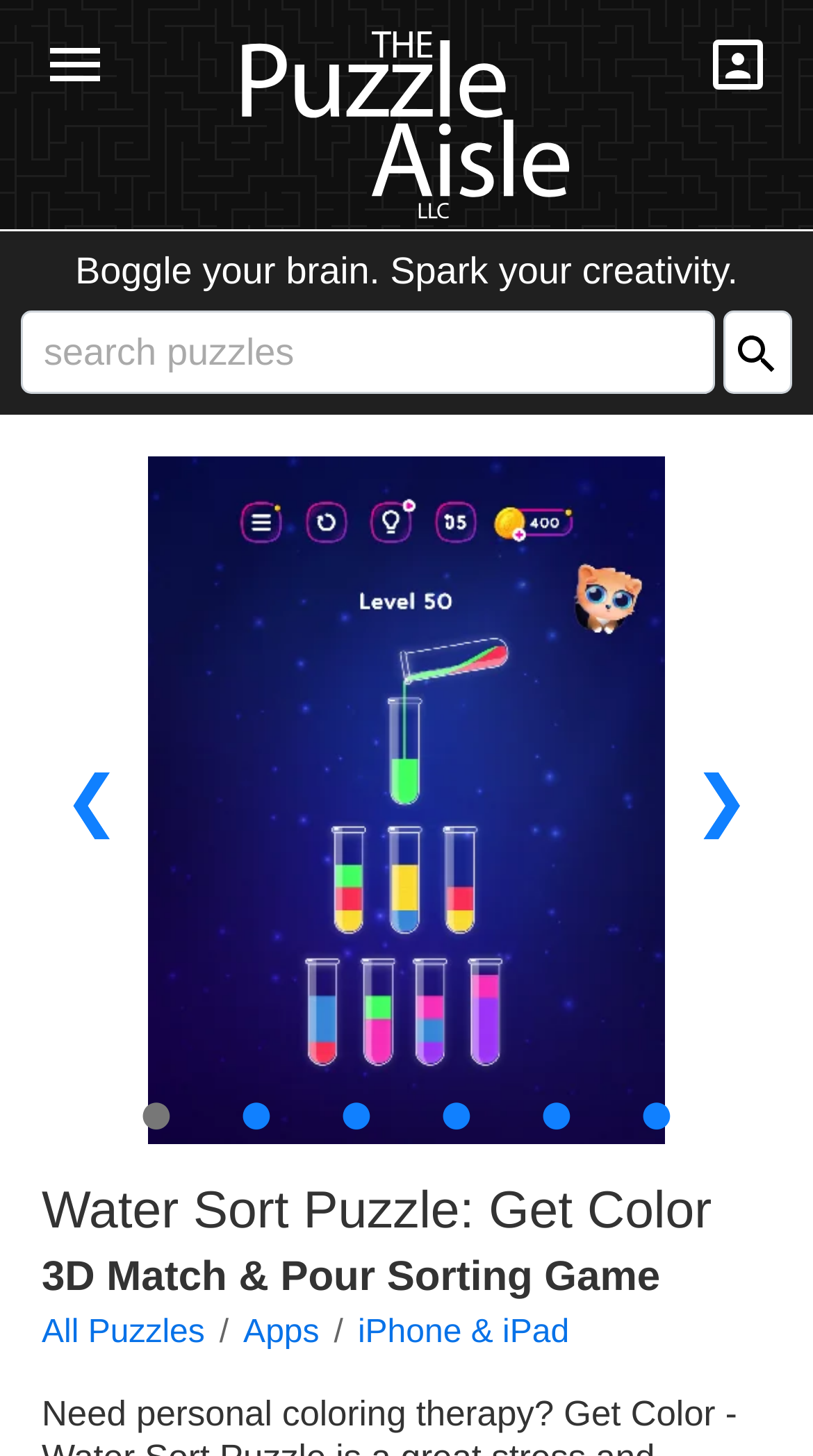Please determine the bounding box coordinates of the element to click in order to execute the following instruction: "Select the first color option". The coordinates should be four float numbers between 0 and 1, specified as [left, top, right, bottom].

[0.131, 0.731, 0.254, 0.8]